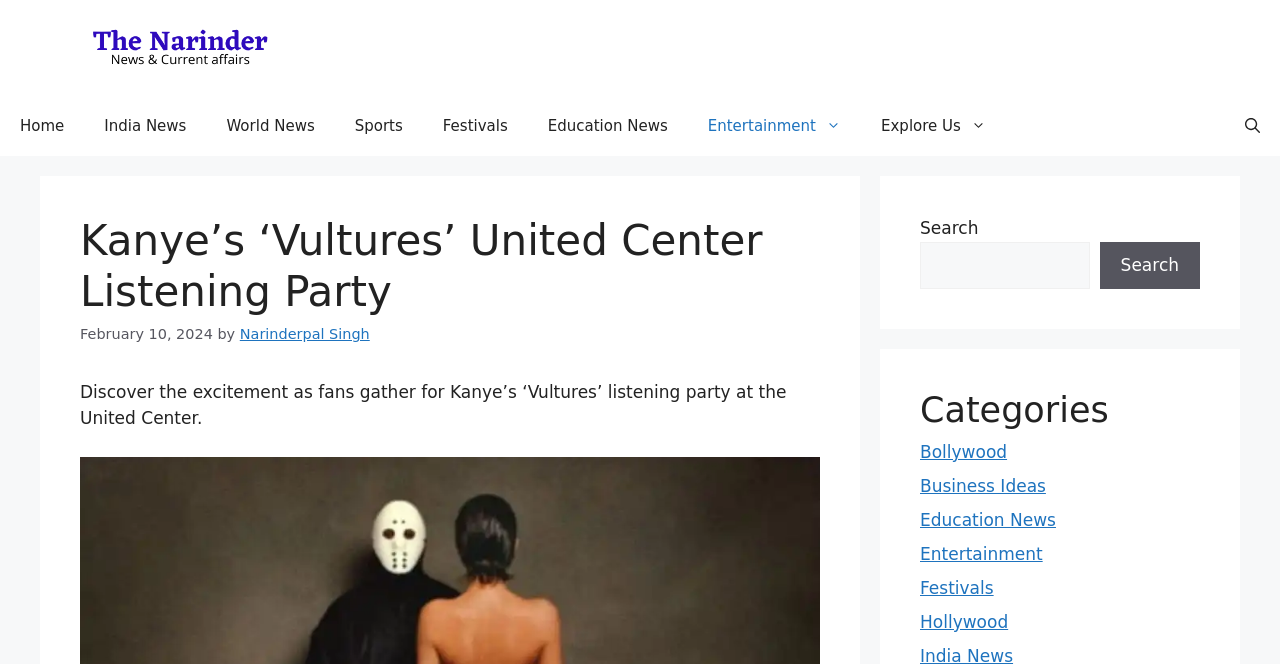Please indicate the bounding box coordinates of the element's region to be clicked to achieve the instruction: "Read the article about Kanye's 'Vultures' listening party". Provide the coordinates as four float numbers between 0 and 1, i.e., [left, top, right, bottom].

[0.062, 0.326, 0.641, 0.478]